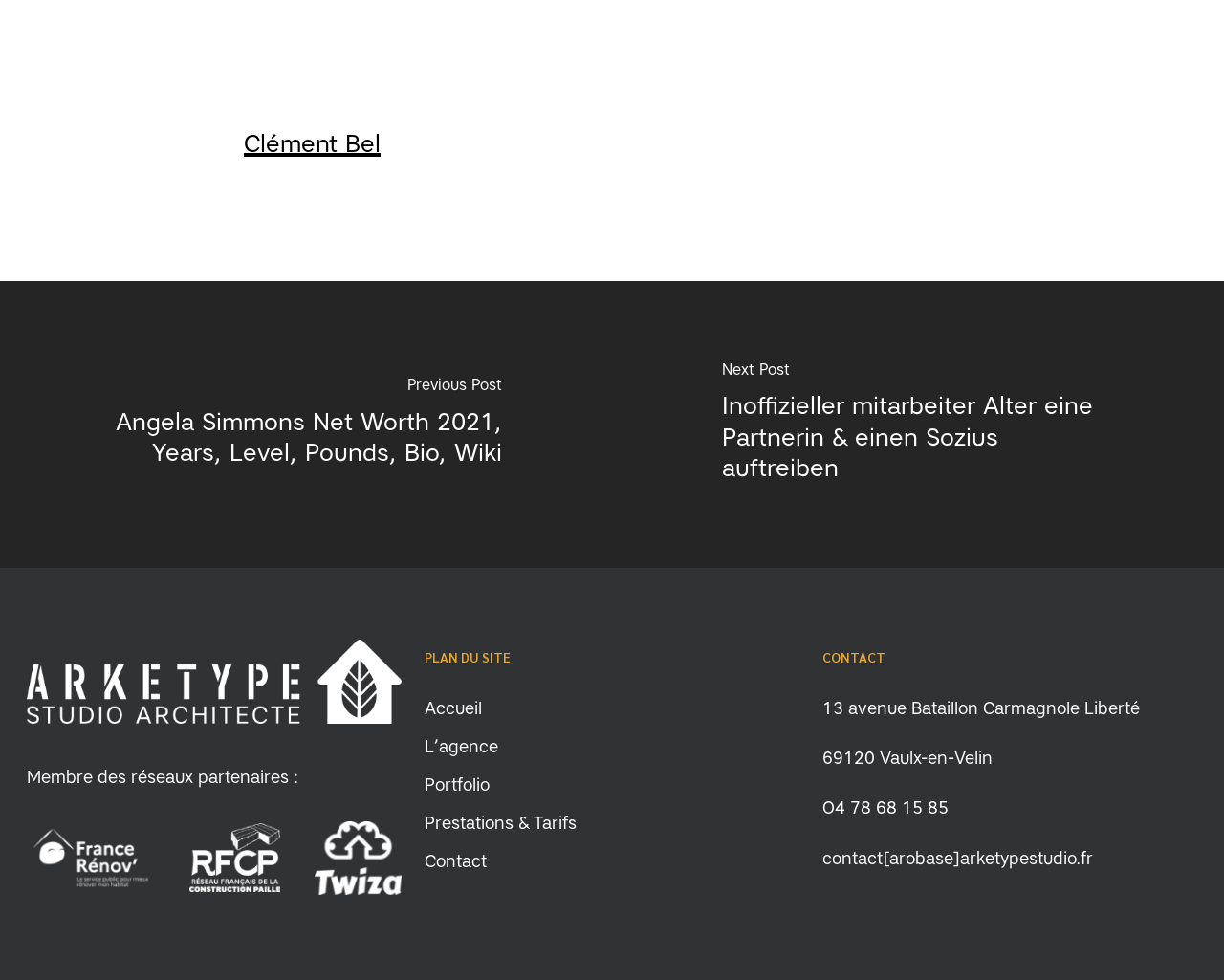Use a single word or phrase to answer this question: 
What is the address of the agency?

13 avenue Bataillon Carmagnole Liberté